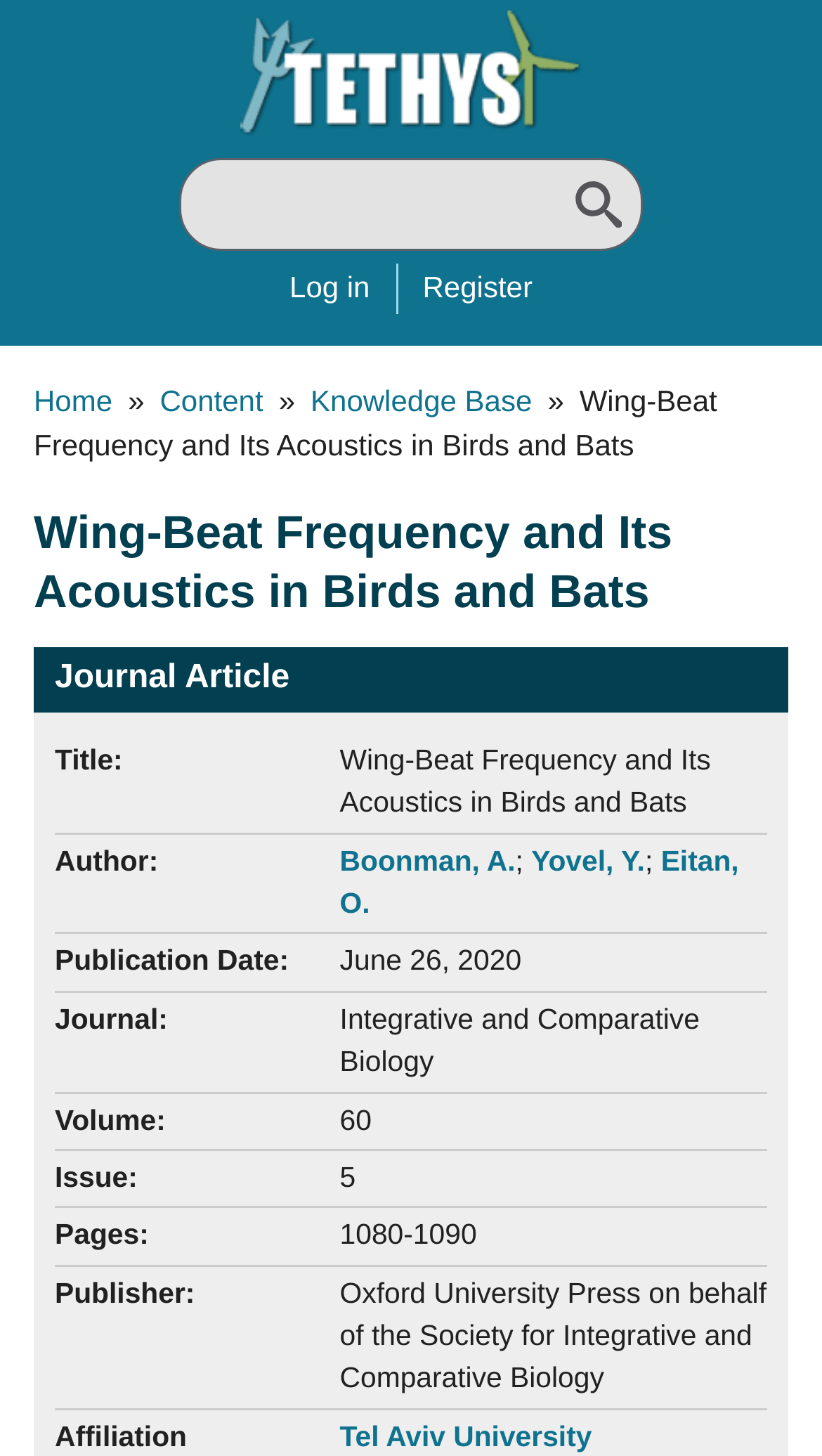Identify the headline of the webpage and generate its text content.

Wing-Beat Frequency and Its Acoustics in Birds and Bats